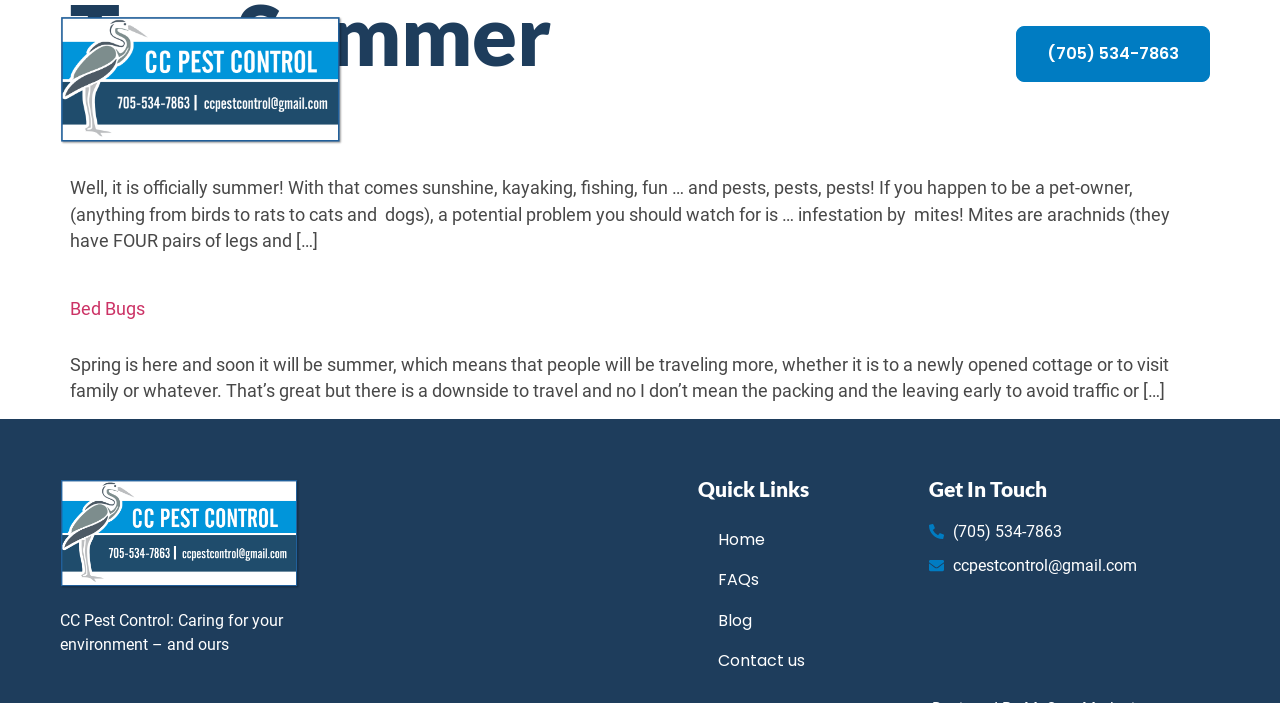Extract the bounding box coordinates of the UI element described by: "FAQs". The coordinates should include four float numbers ranging from 0 to 1, e.g., [left, top, right, bottom].

[0.516, 0.037, 0.587, 0.102]